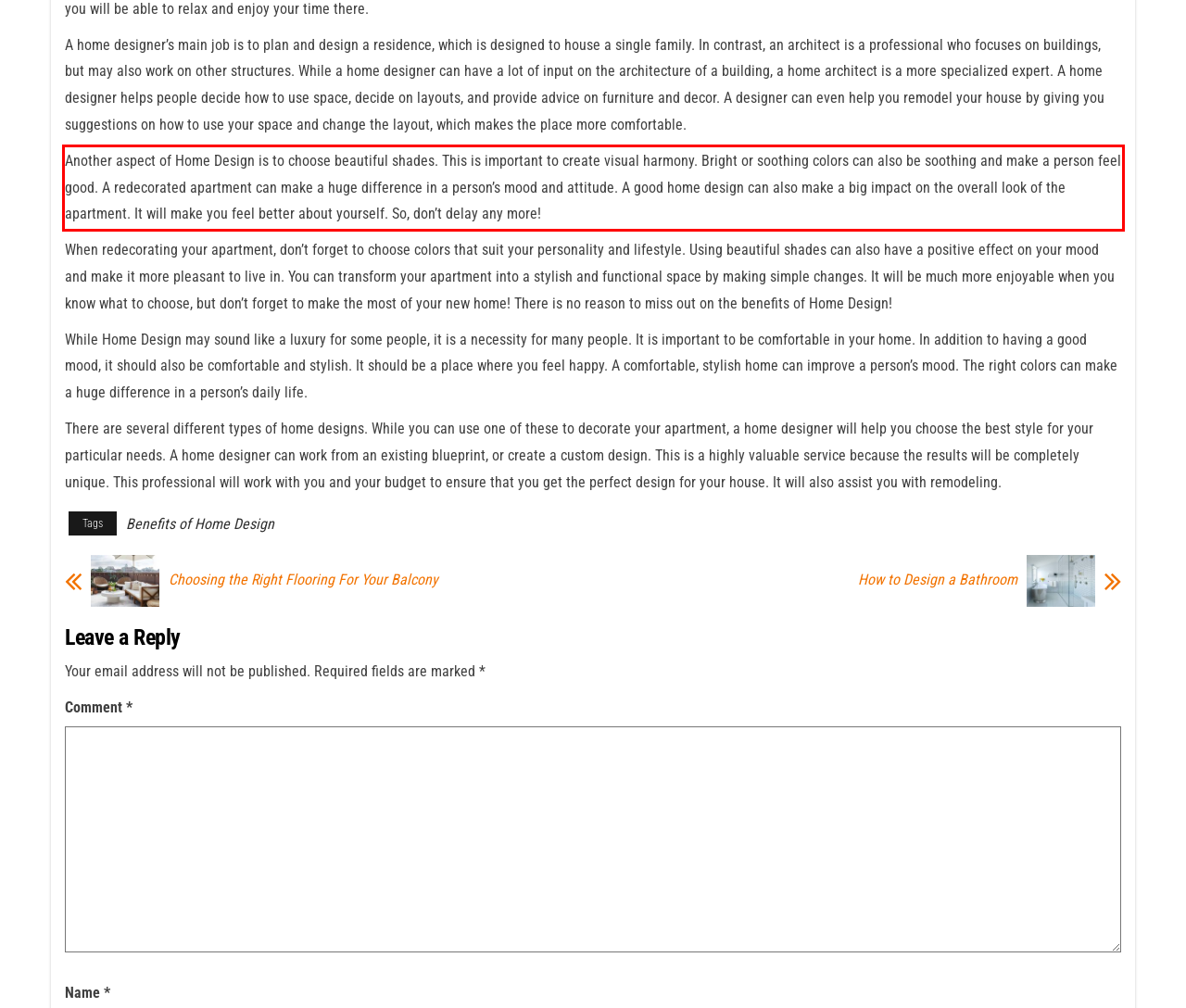From the screenshot of the webpage, locate the red bounding box and extract the text contained within that area.

Another aspect of Home Design is to choose beautiful shades. This is important to create visual harmony. Bright or soothing colors can also be soothing and make a person feel good. A redecorated apartment can make a huge difference in a person’s mood and attitude. A good home design can also make a big impact on the overall look of the apartment. It will make you feel better about yourself. So, don’t delay any more!